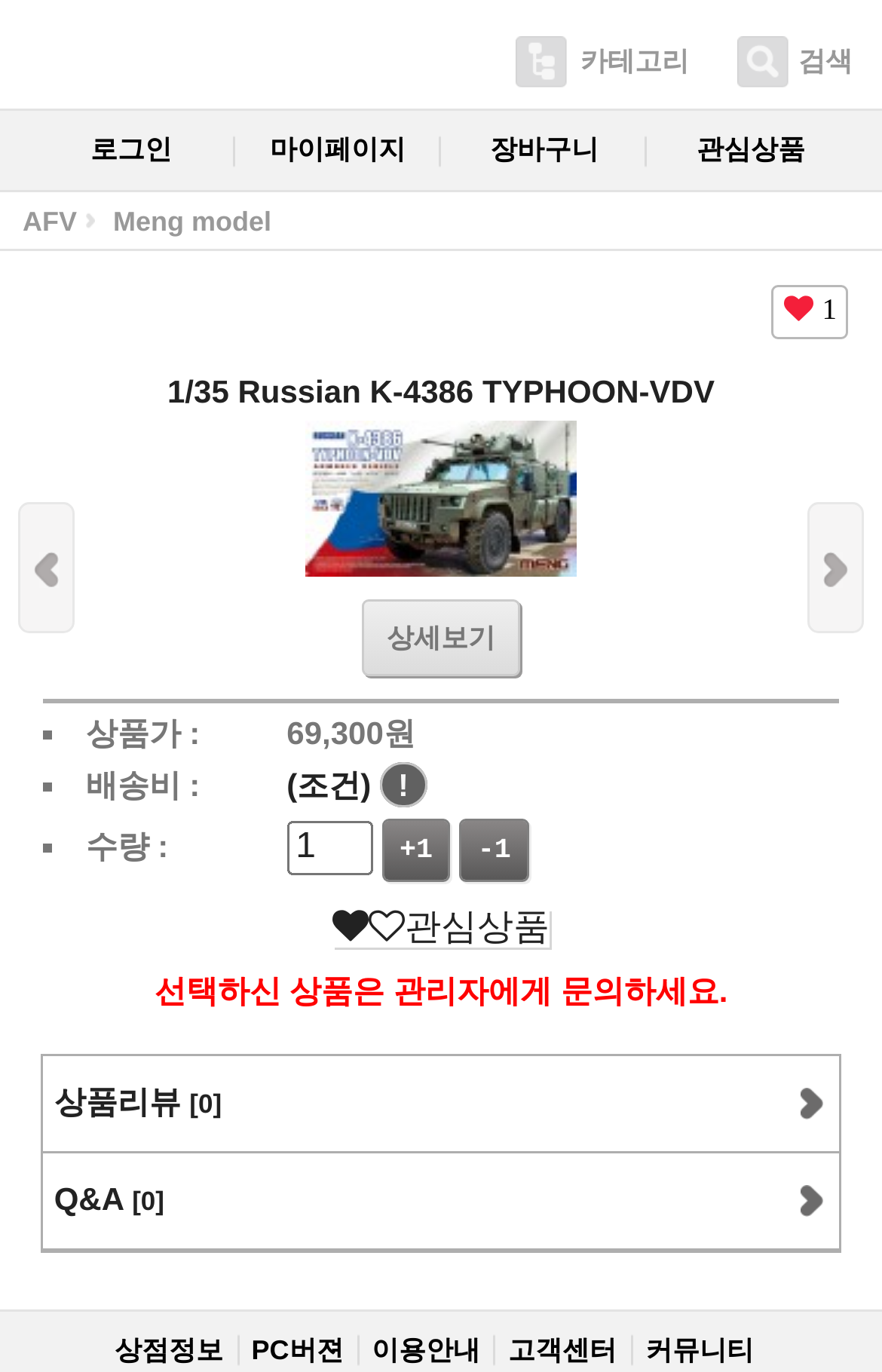Specify the bounding box coordinates of the element's region that should be clicked to achieve the following instruction: "view product details". The bounding box coordinates consist of four float numbers between 0 and 1, in the format [left, top, right, bottom].

[0.41, 0.436, 0.59, 0.492]